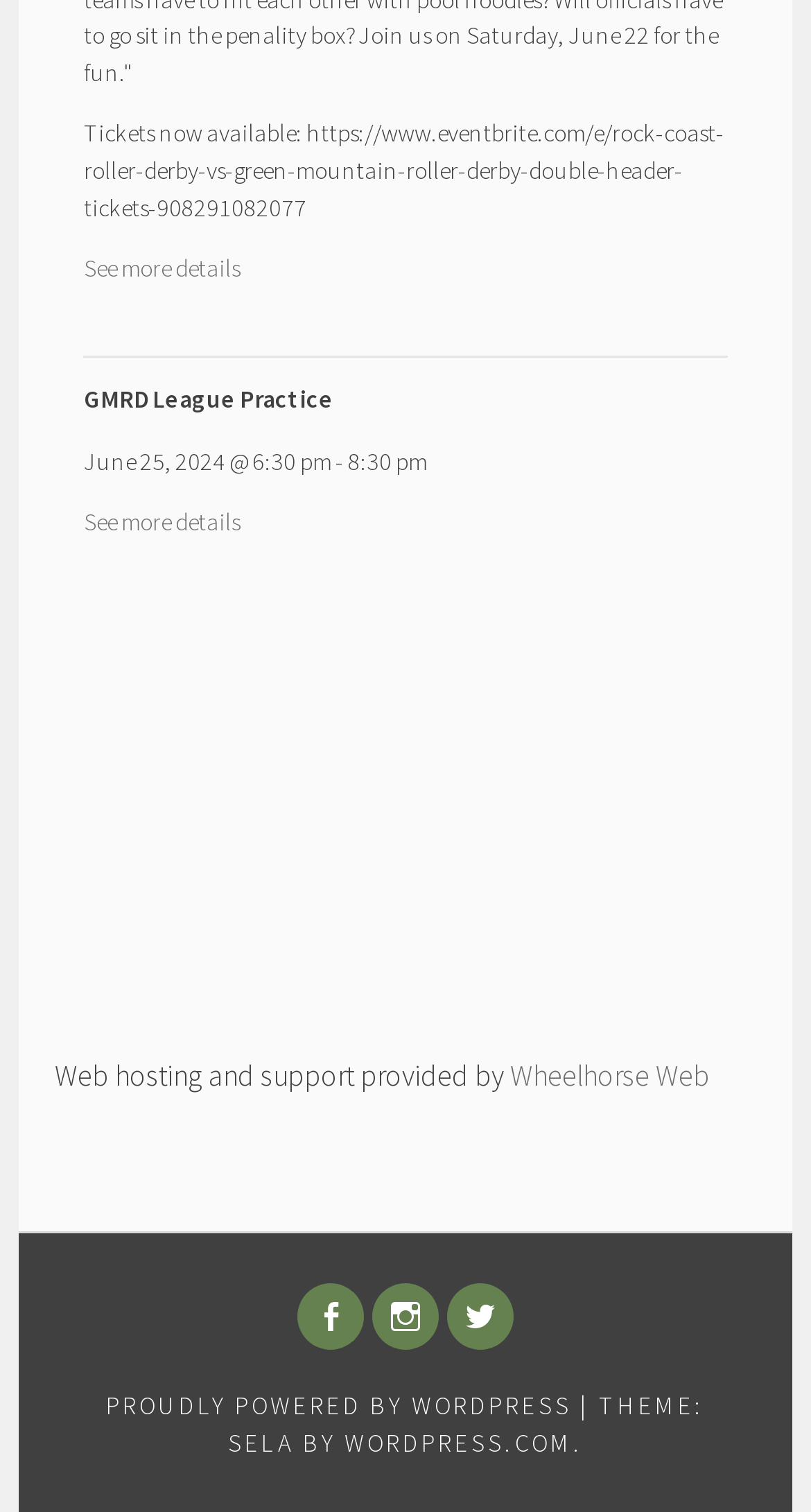Using the provided element description: "Wheelhorse Web", identify the bounding box coordinates. The coordinates should be four floats between 0 and 1 in the order [left, top, right, bottom].

[0.629, 0.698, 0.875, 0.723]